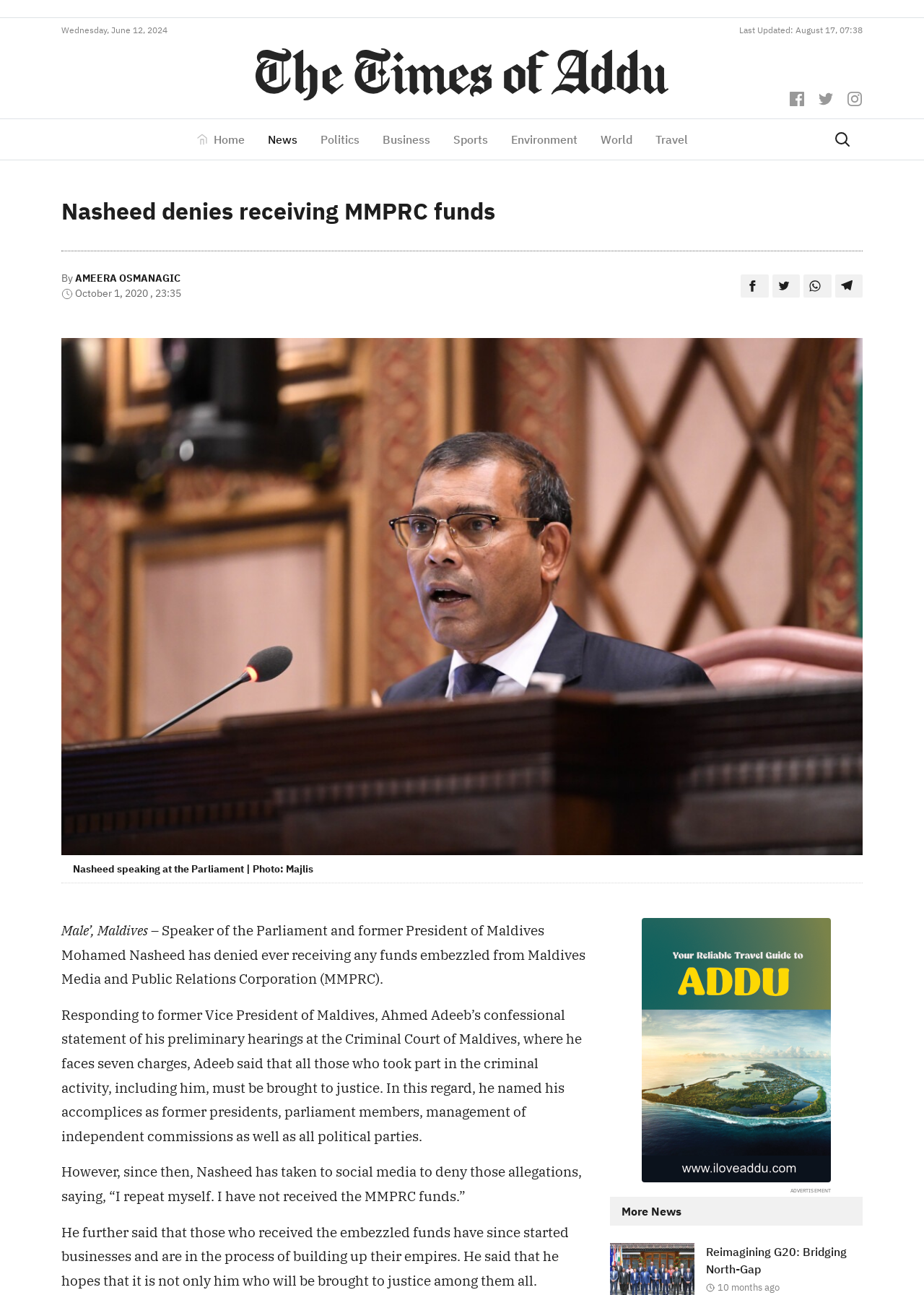Locate the bounding box coordinates of the element that should be clicked to execute the following instruction: "View the article by AMEERA OSMANAGIC".

[0.081, 0.21, 0.195, 0.22]